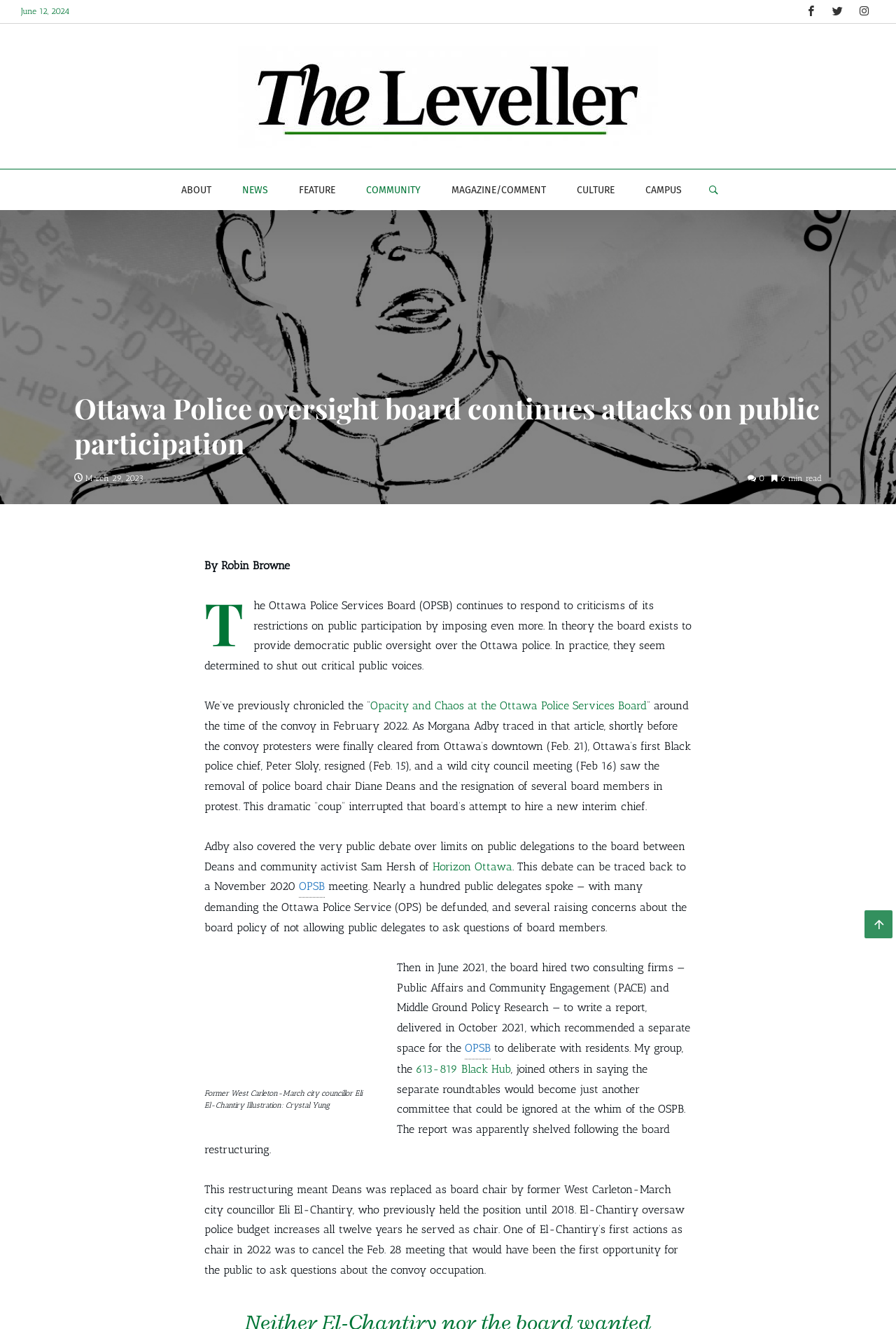Please specify the bounding box coordinates of the clickable region necessary for completing the following instruction: "Click the link to The Leveller". The coordinates must consist of four float numbers between 0 and 1, i.e., [left, top, right, bottom].

[0.266, 0.025, 0.734, 0.044]